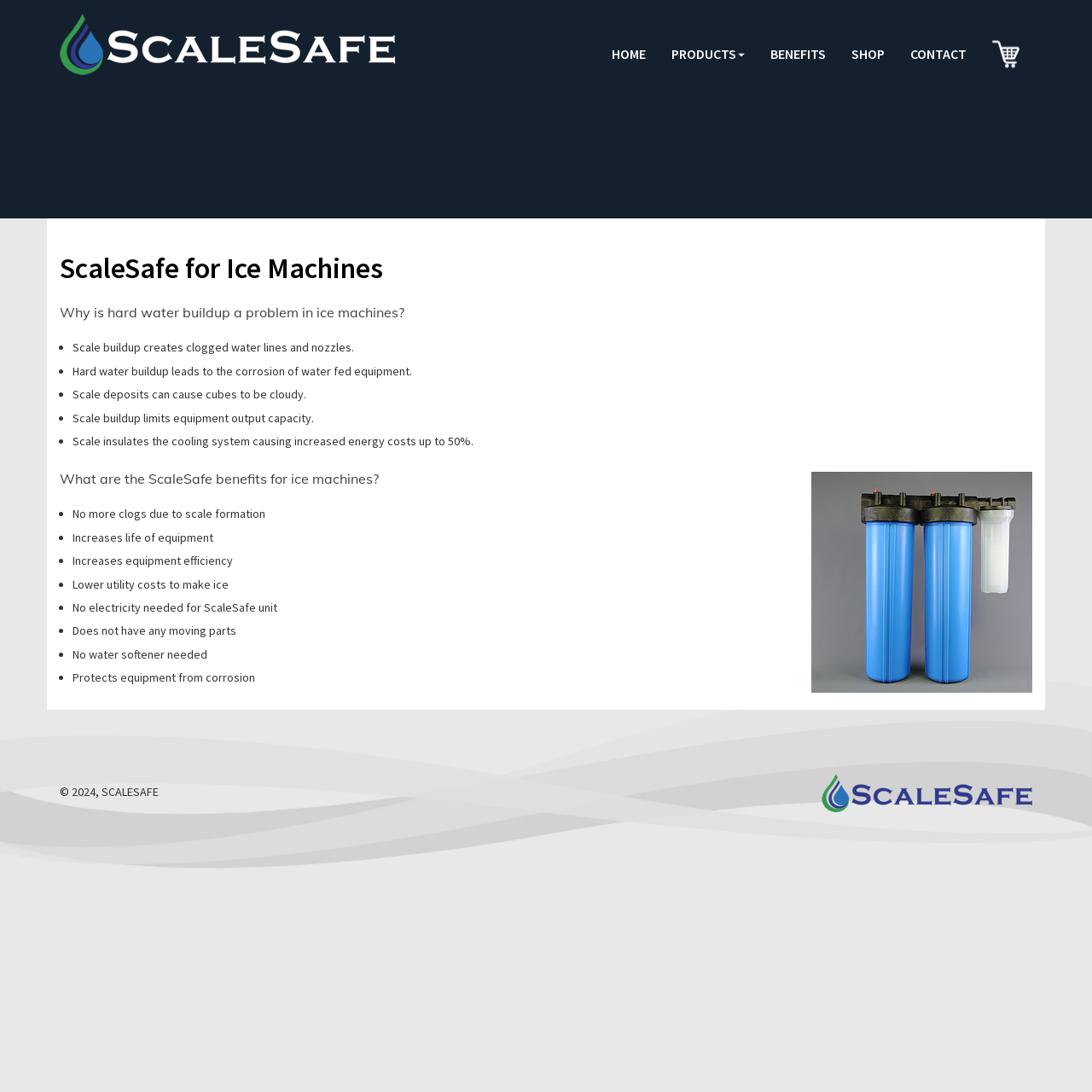How many benefits of ScaleSafe are listed?
Using the information from the image, answer the question thoroughly.

The webpage lists the benefits of ScaleSafe for ice machines, including no more clogs due to scale formation, increases life of equipment, increases equipment efficiency, lower utility costs to make ice, no electricity needed for ScaleSafe unit, does not have any moving parts, no water softener needed, and protects equipment from corrosion.